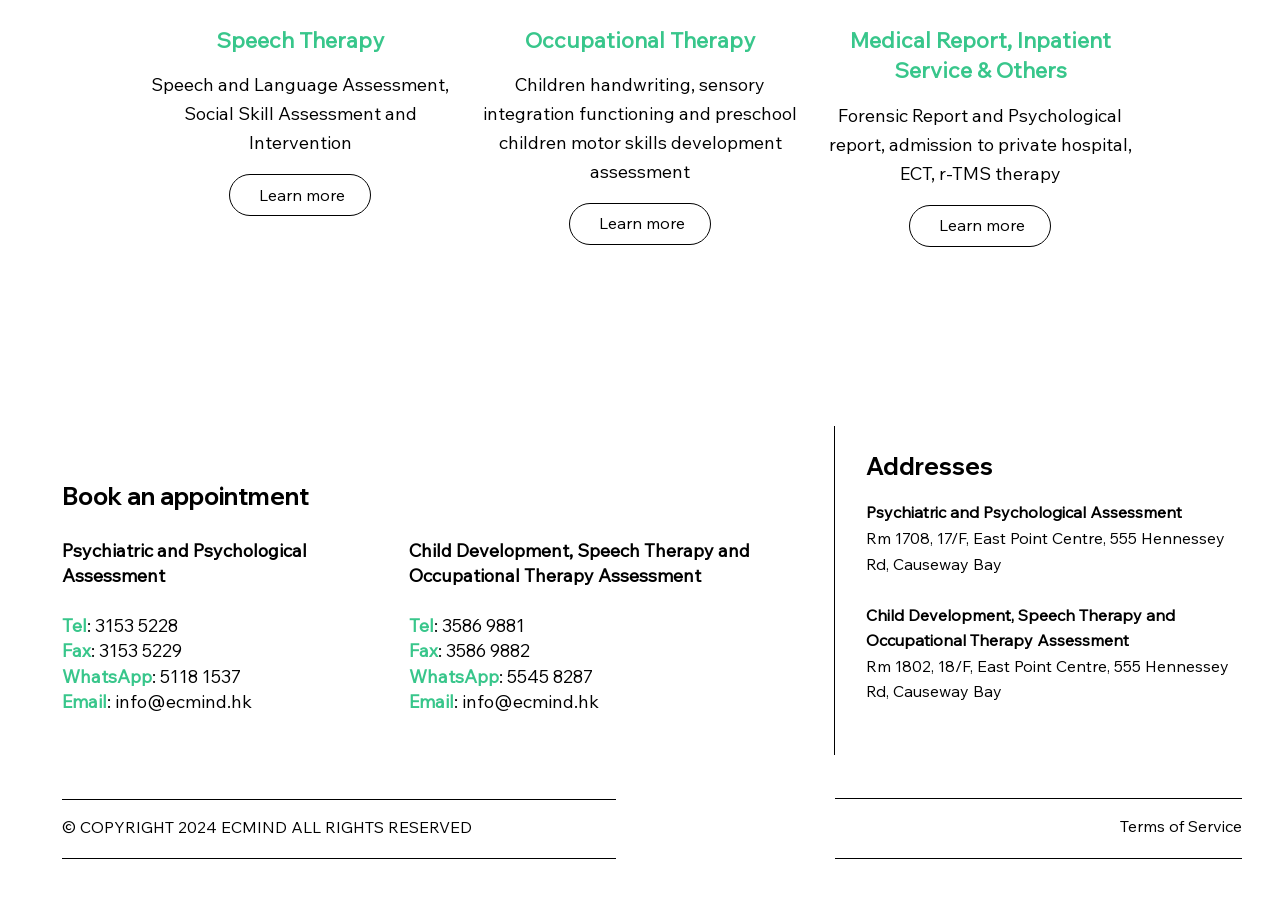What is the purpose of the 'Book an appointment' button?
Offer a detailed and exhaustive answer to the question.

The 'Book an appointment' button is likely used to book an appointment with ECMIND's services, allowing users to schedule a meeting or consultation with their professionals.